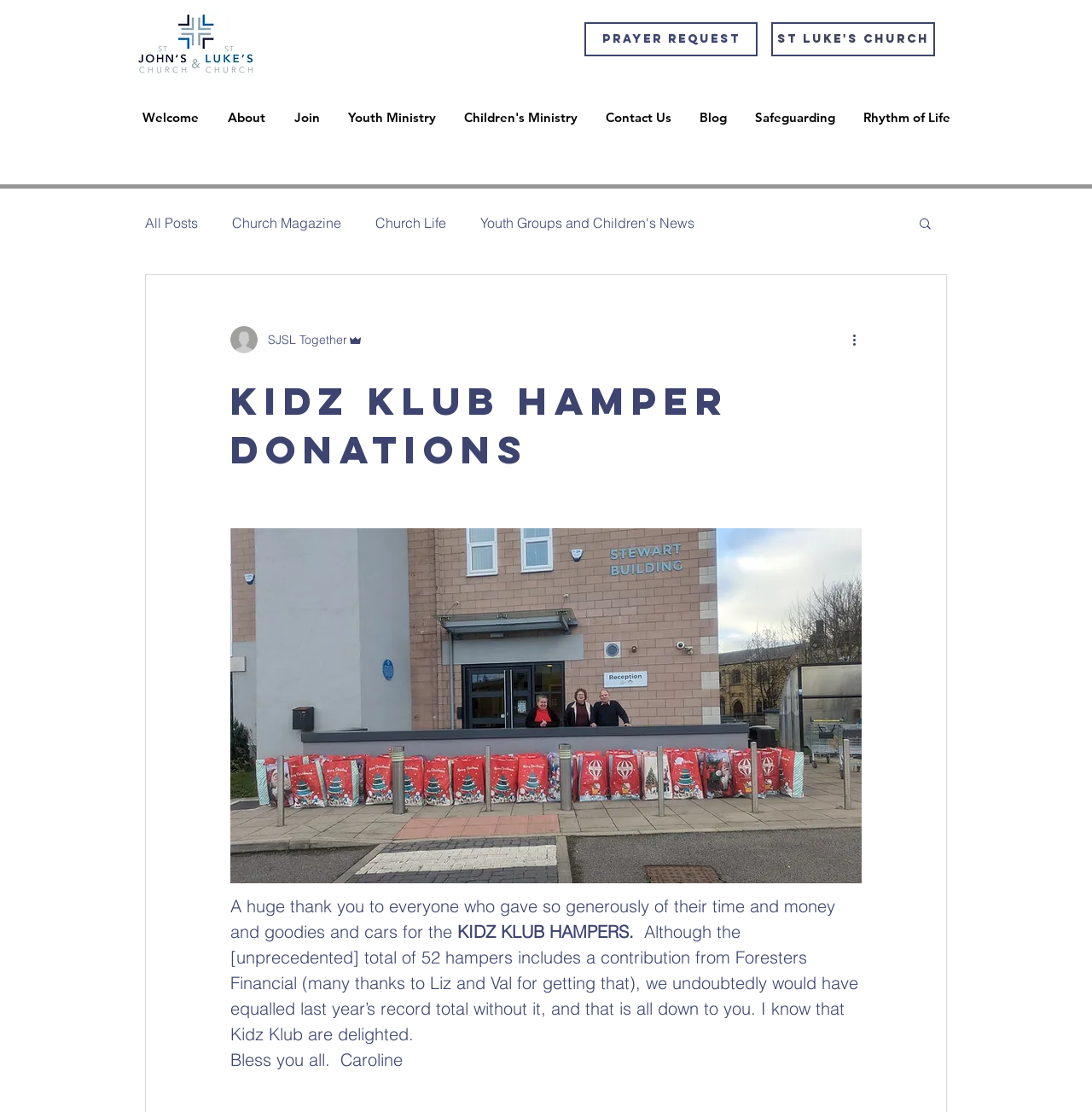What is the organization being referred to?
Refer to the image and answer the question using a single word or phrase.

St Luke's Church